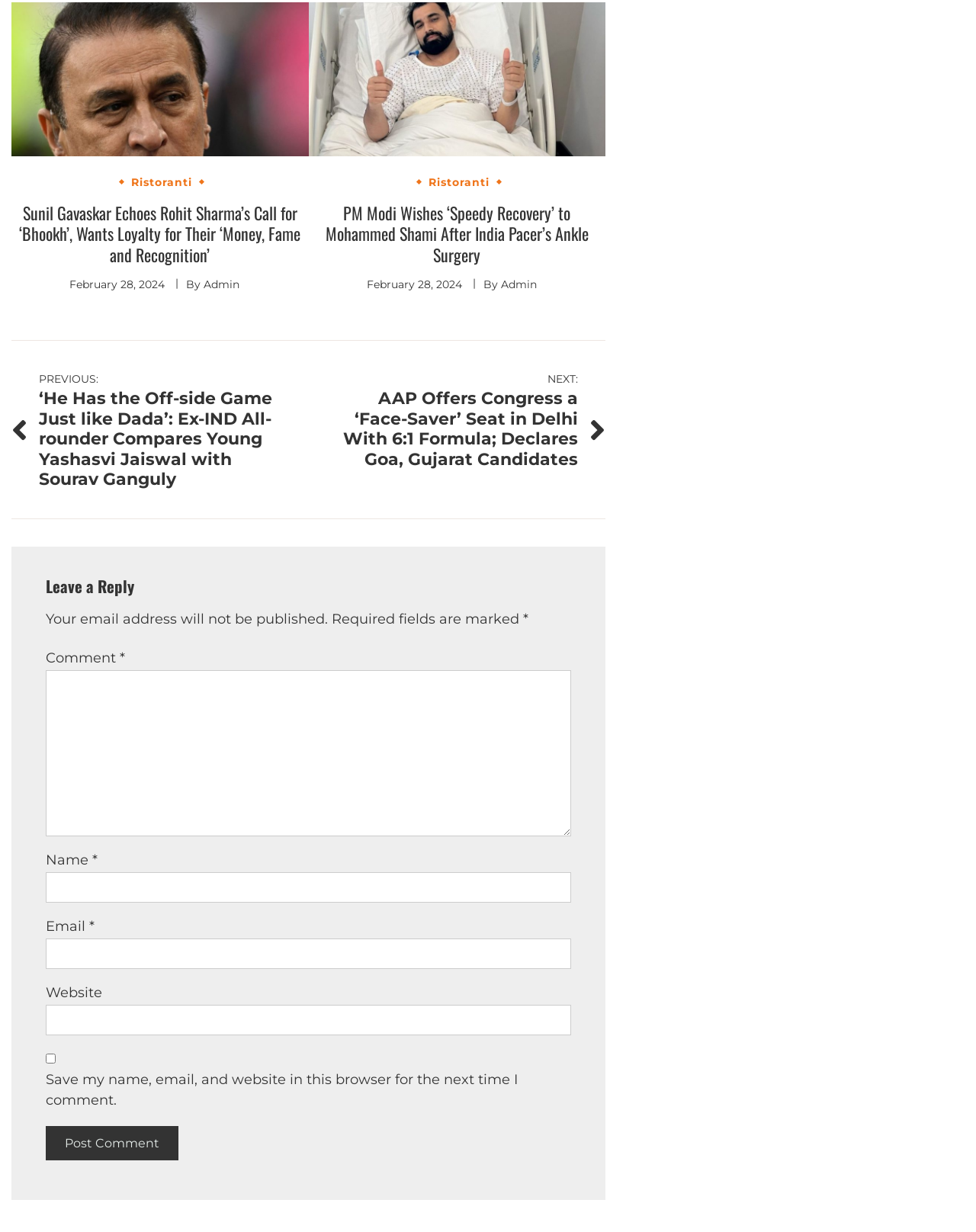Pinpoint the bounding box coordinates of the clickable area needed to execute the instruction: "Read the article 'Sunil Gavaskar Echoes Rohit Sharma’s Call for ‘Bhookh’, Wants Loyalty for Their ‘Money, Fame and Recognition’’". The coordinates should be specified as four float numbers between 0 and 1, i.e., [left, top, right, bottom].

[0.02, 0.163, 0.308, 0.217]